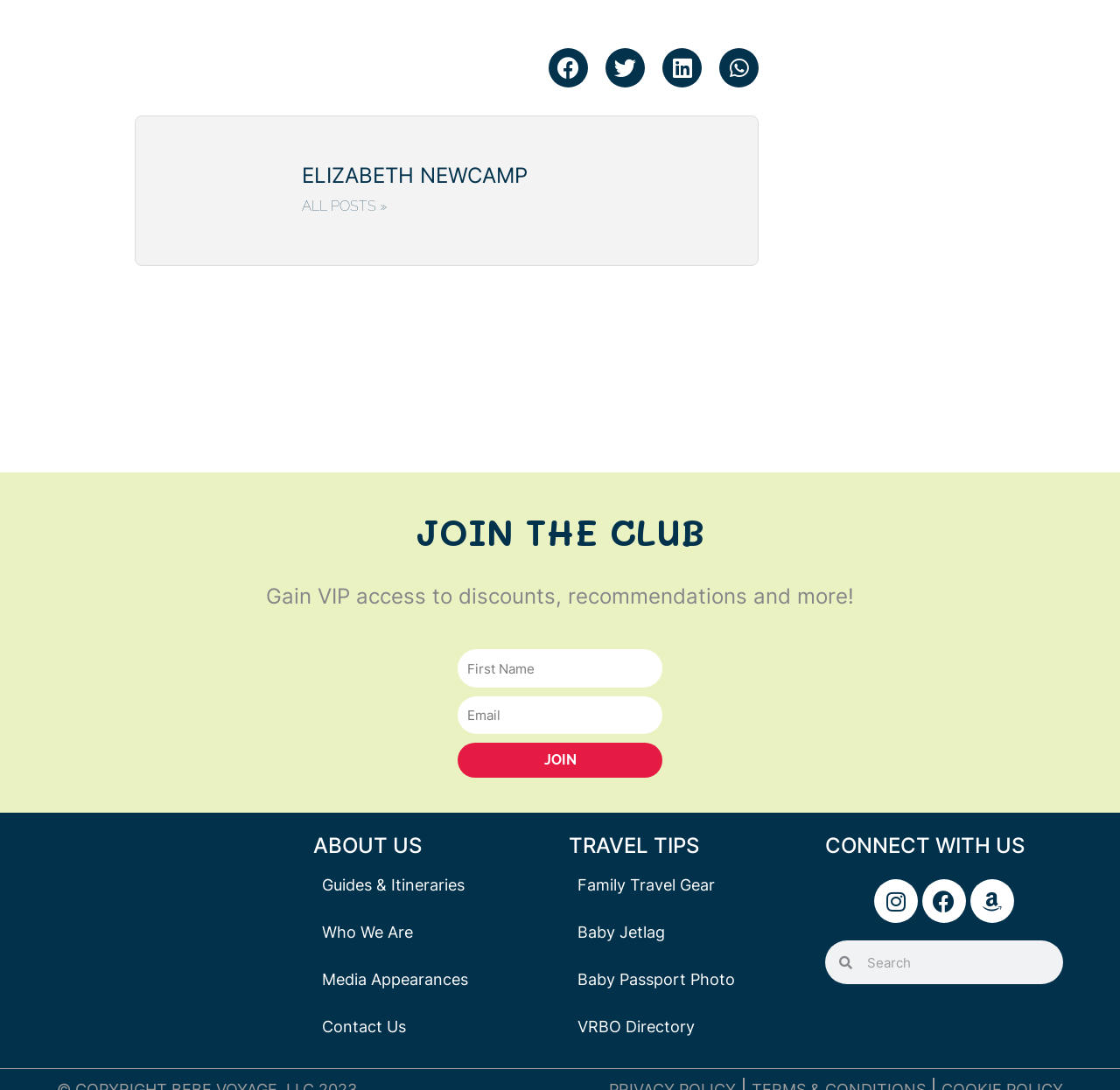Please identify the bounding box coordinates of the element I should click to complete this instruction: 'Share on Facebook'. The coordinates should be given as four float numbers between 0 and 1, like this: [left, top, right, bottom].

[0.49, 0.045, 0.525, 0.081]